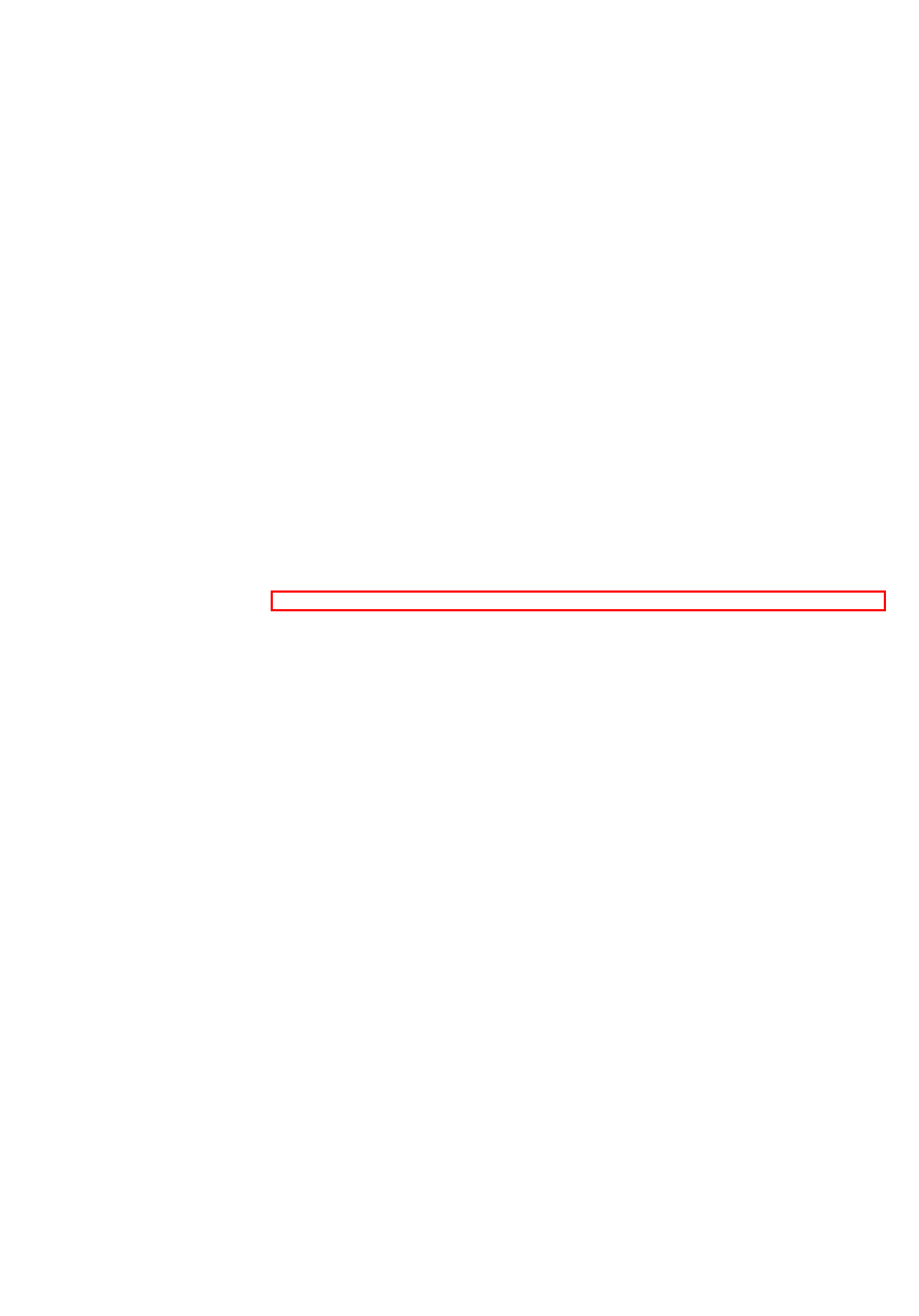Look at the screenshot of the webpage, locate the red rectangle bounding box, and generate the text content that it contains.

Before you can use LWRP or HDRP, you must create a Render Pipeline Asset and add it to your Project settings.